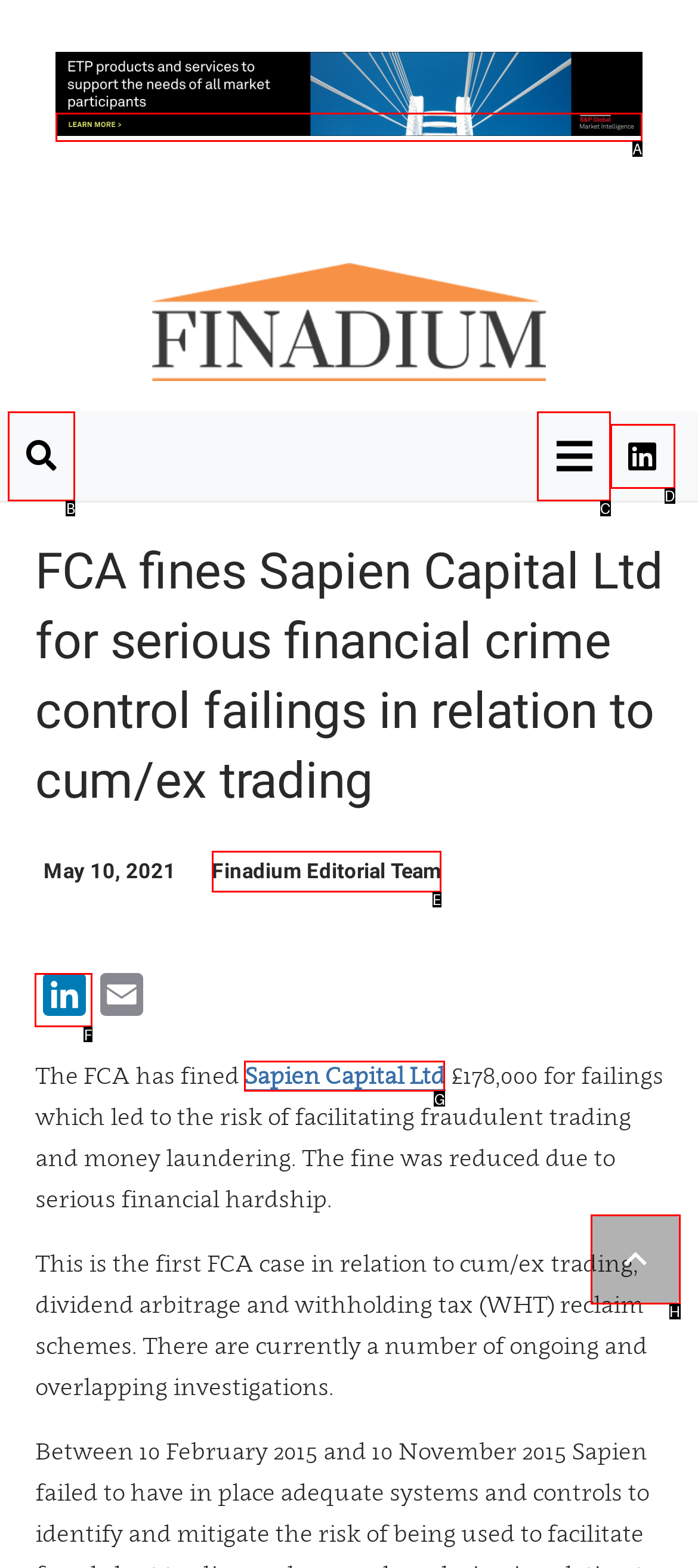Based on the description: aria-label="Search", select the HTML element that best fits. Reply with the letter of the correct choice from the options given.

B